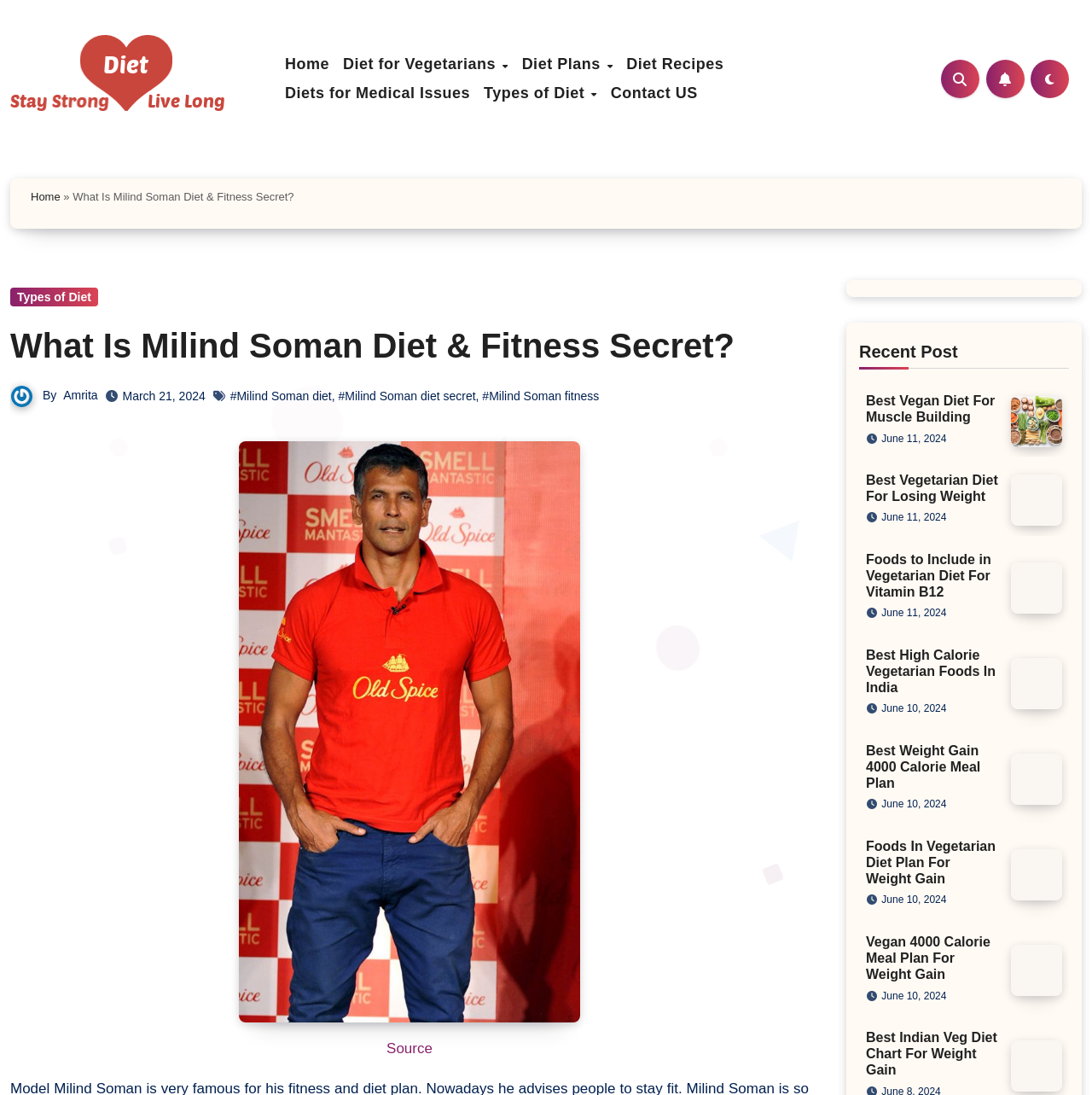Provide the bounding box coordinates, formatted as (top-left x, top-left y, bottom-right x, bottom-right y), with all values being floating point numbers between 0 and 1. Identify the bounding box of the UI element that matches the description: Types of Diet

[0.437, 0.076, 0.553, 0.094]